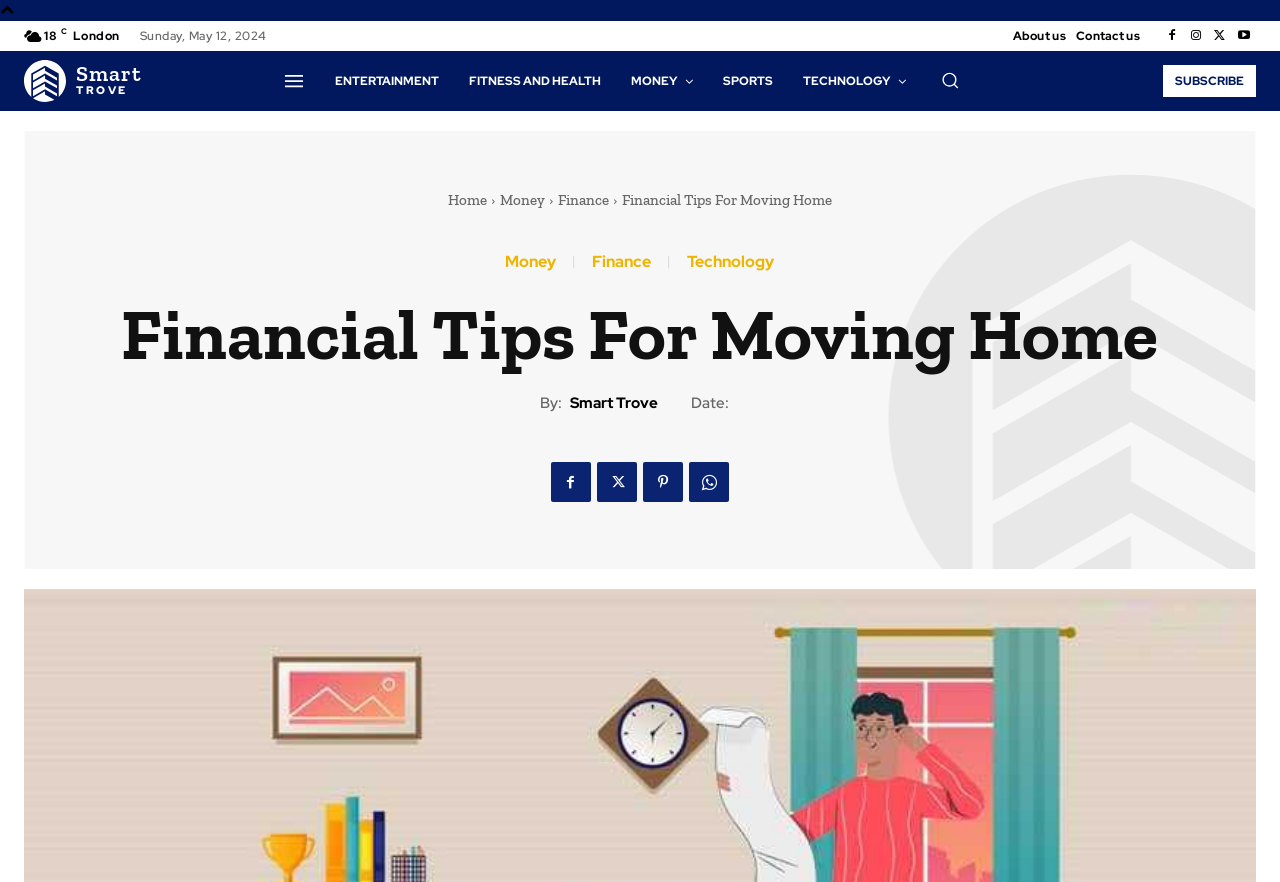Locate the bounding box coordinates of the element that should be clicked to fulfill the instruction: "Subscribe to the newsletter".

[0.909, 0.074, 0.981, 0.11]